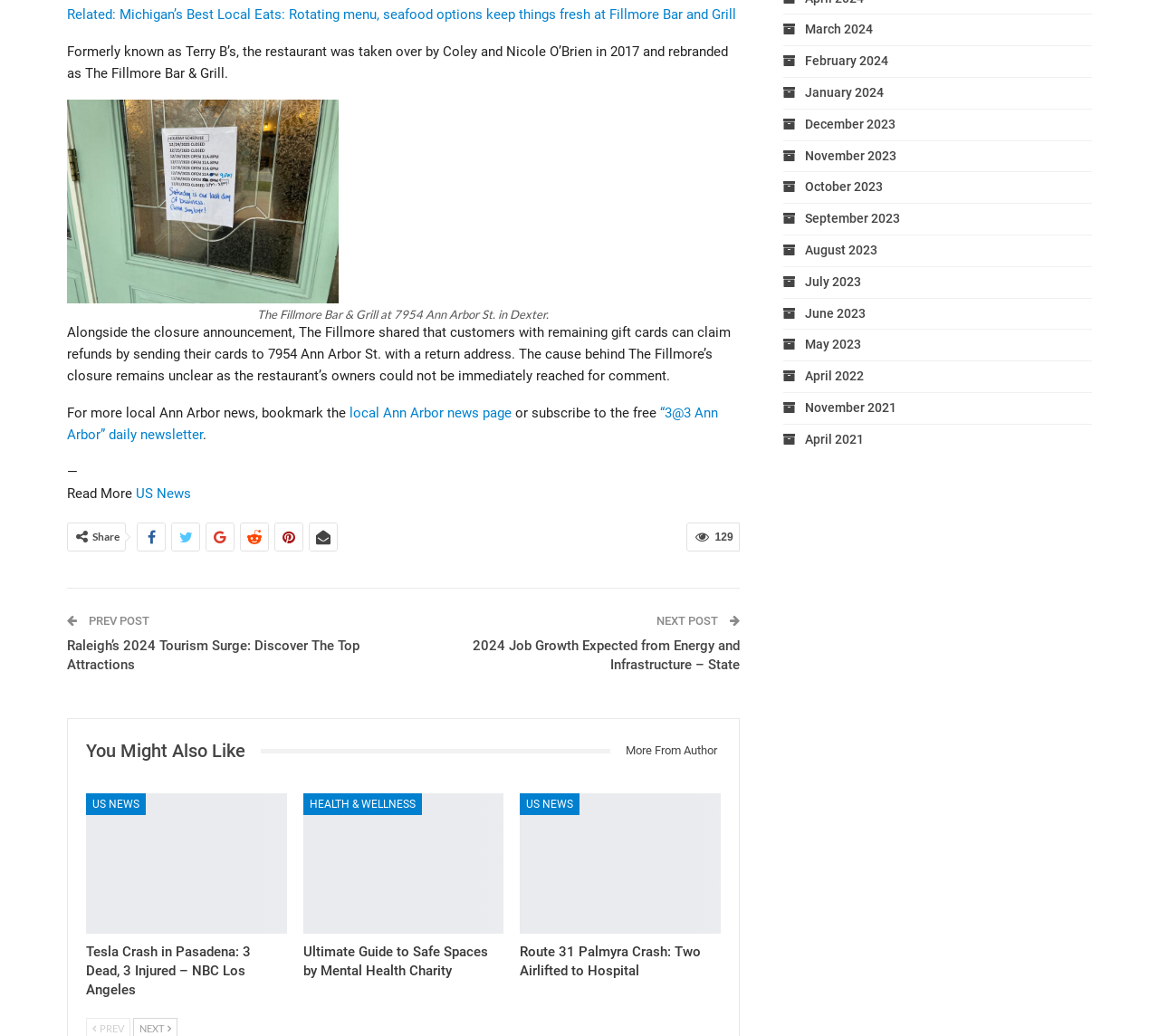Please give a one-word or short phrase response to the following question: 
What can customers with remaining gift cards do?

Claim refunds